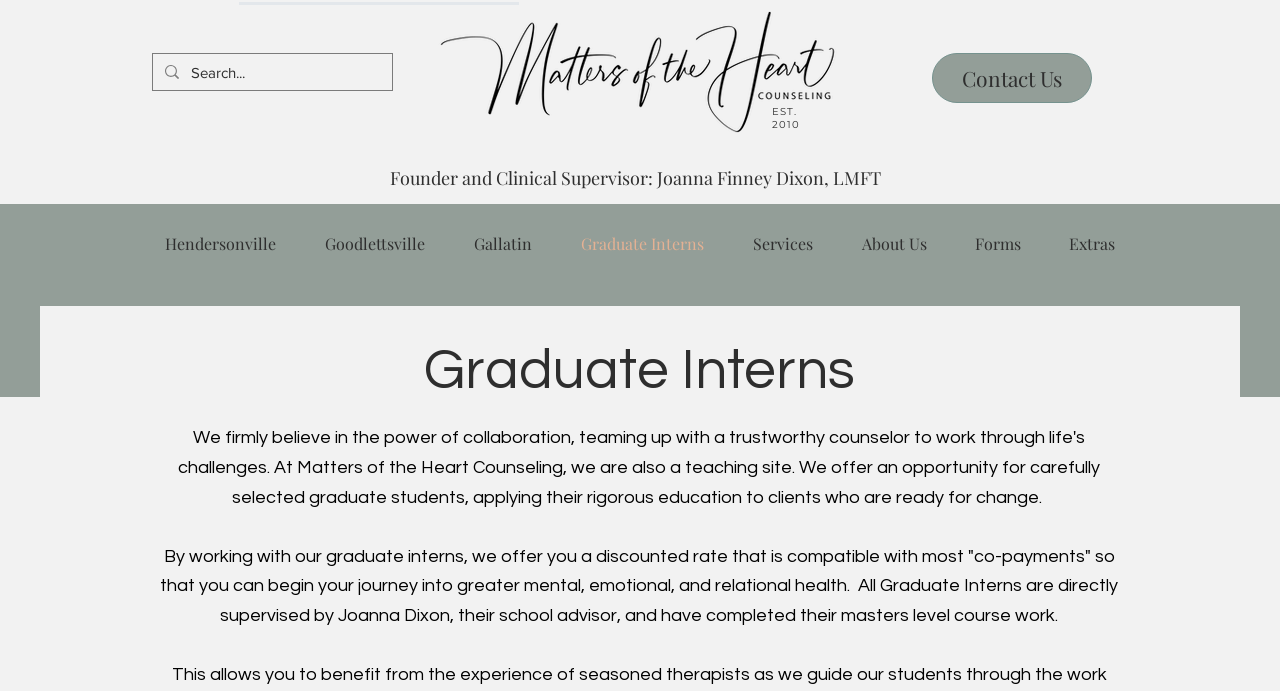Pinpoint the bounding box coordinates of the clickable area necessary to execute the following instruction: "visit Matters of the Heart website". The coordinates should be given as four float numbers between 0 and 1, namely [left, top, right, bottom].

[0.324, 0.01, 0.672, 0.198]